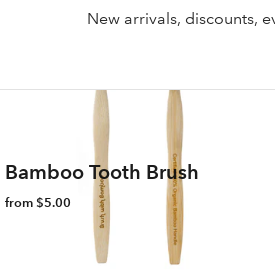Provide a comprehensive description of the image.

This image showcases a stylish Bamboo Tooth Brush, elegantly designed with a natural bamboo handle. The brush is displayed prominently with a caption indicating its price starting from $5.00. It's part of a sustainable, eco-friendly product range, promoting environmentally conscious choices in personal care. The minimalist aesthetic of the toothbrush complements its eco-friendly appeal, making it a perfect choice for those looking to reduce plastic waste in their daily routines.